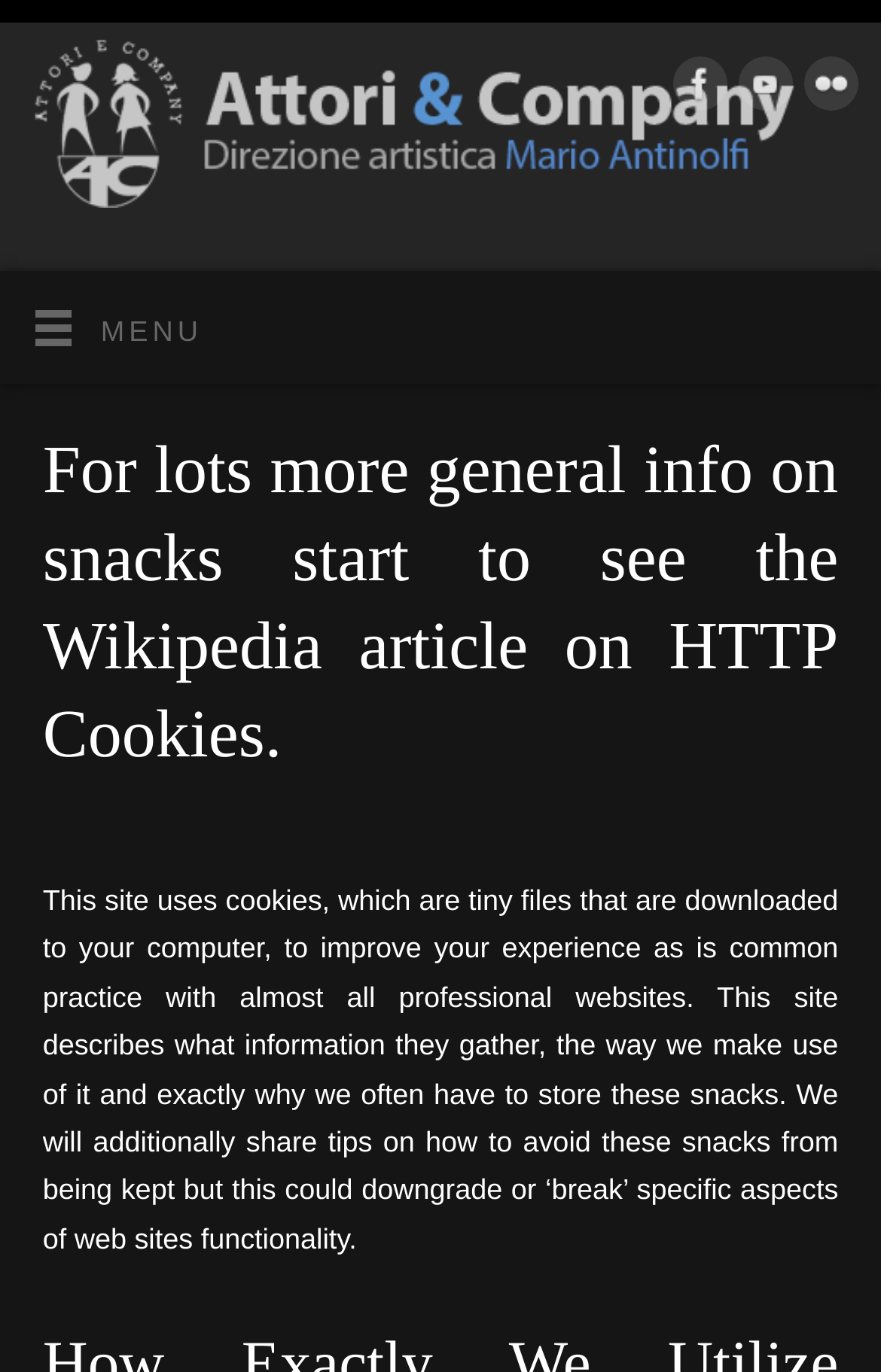Determine the main text heading of the webpage and provide its content.

For lots more general info on snacks start to see the Wikipedia article on HTTP Cookies.